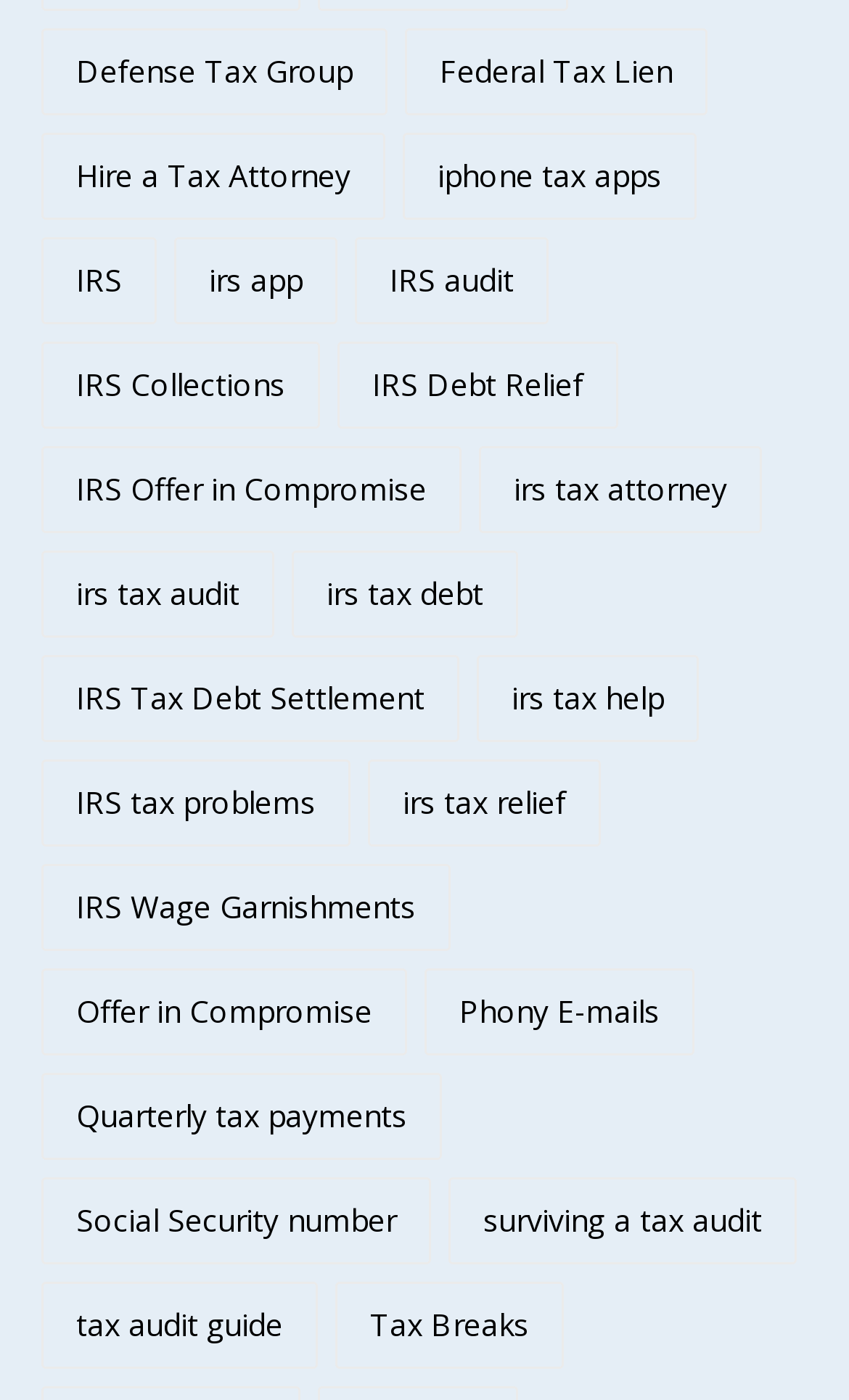Based on the element description: "irs app", identify the bounding box coordinates for this UI element. The coordinates must be four float numbers between 0 and 1, listed as [left, top, right, bottom].

[0.205, 0.17, 0.397, 0.232]